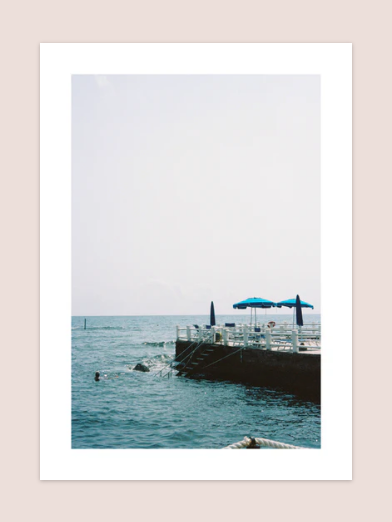Give a thorough explanation of the elements present in the image.

The image depicts a serene beachfront scene featuring a wooden dock that extends into the calm, turquoise waters of the sea. Flanking the dock are two large blue umbrellas providing shade, reminiscent of sunny summer days. A few people can be seen near the water, adding a lively touch to the tranquil setting. Gentle waves lap against the dock, contributing to the peaceful ambiance of the environment. The hazy sky and distant horizon create a soft, dreamy backdrop, enhancing the overall sense of relaxation and leisure associated with coastal escapes. This image is part of a collection that includes other idyllic settings by the photographer Carin Olsson, each one evoking a sense of calm and appreciation for nature's beauty.